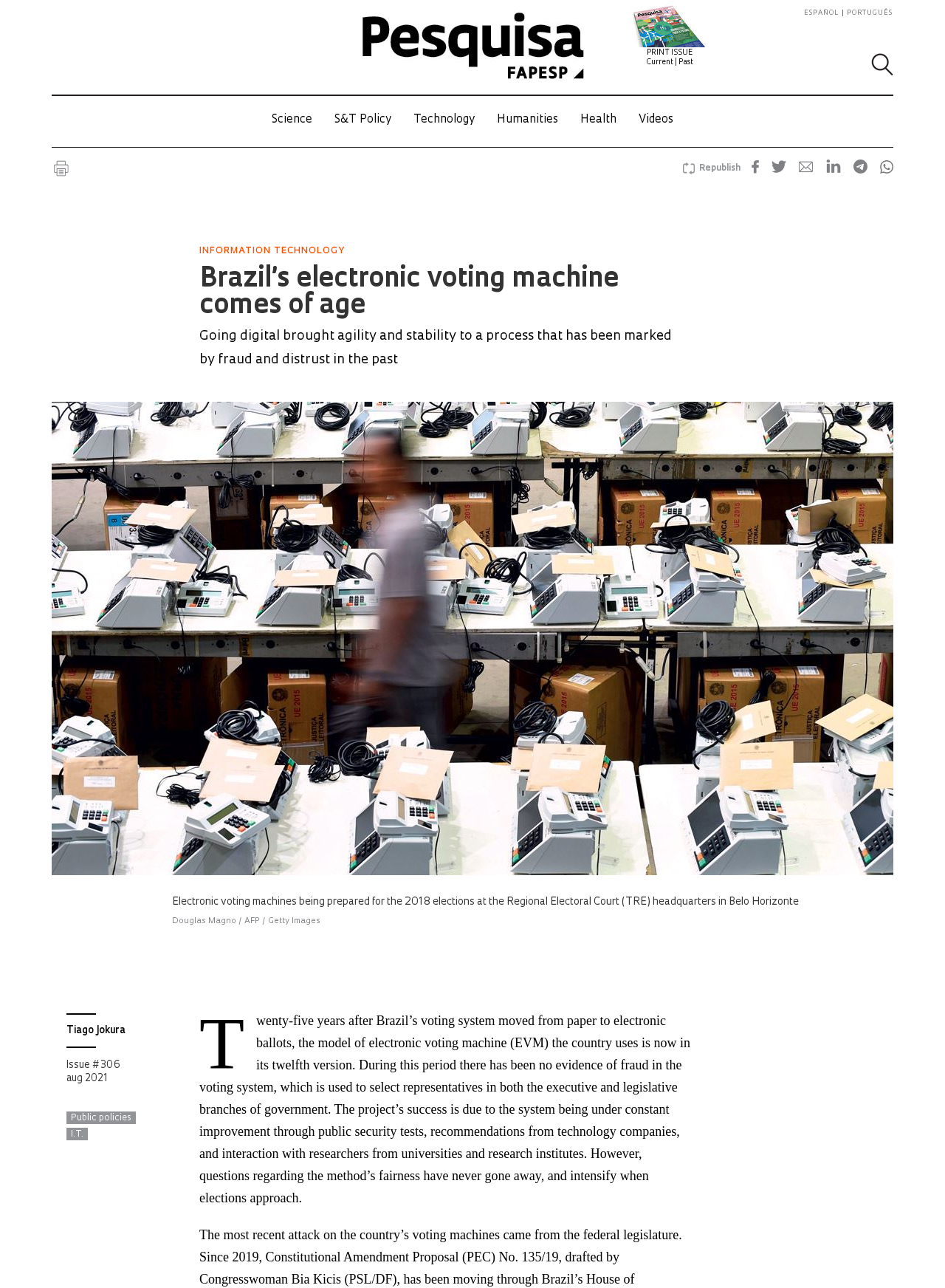Locate the bounding box of the UI element described in the following text: "Insights & News".

None